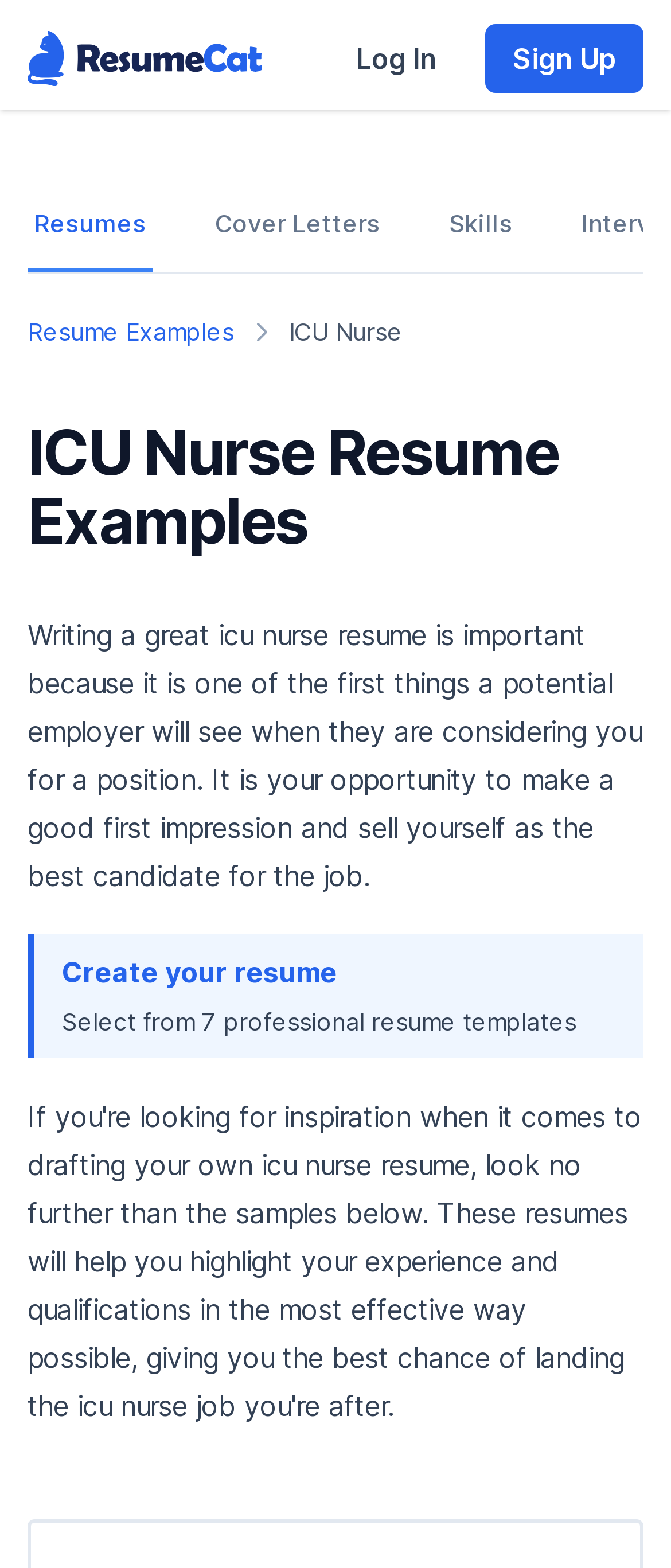Please identify the bounding box coordinates of the area that needs to be clicked to follow this instruction: "Log in to the website".

[0.49, 0.015, 0.692, 0.059]